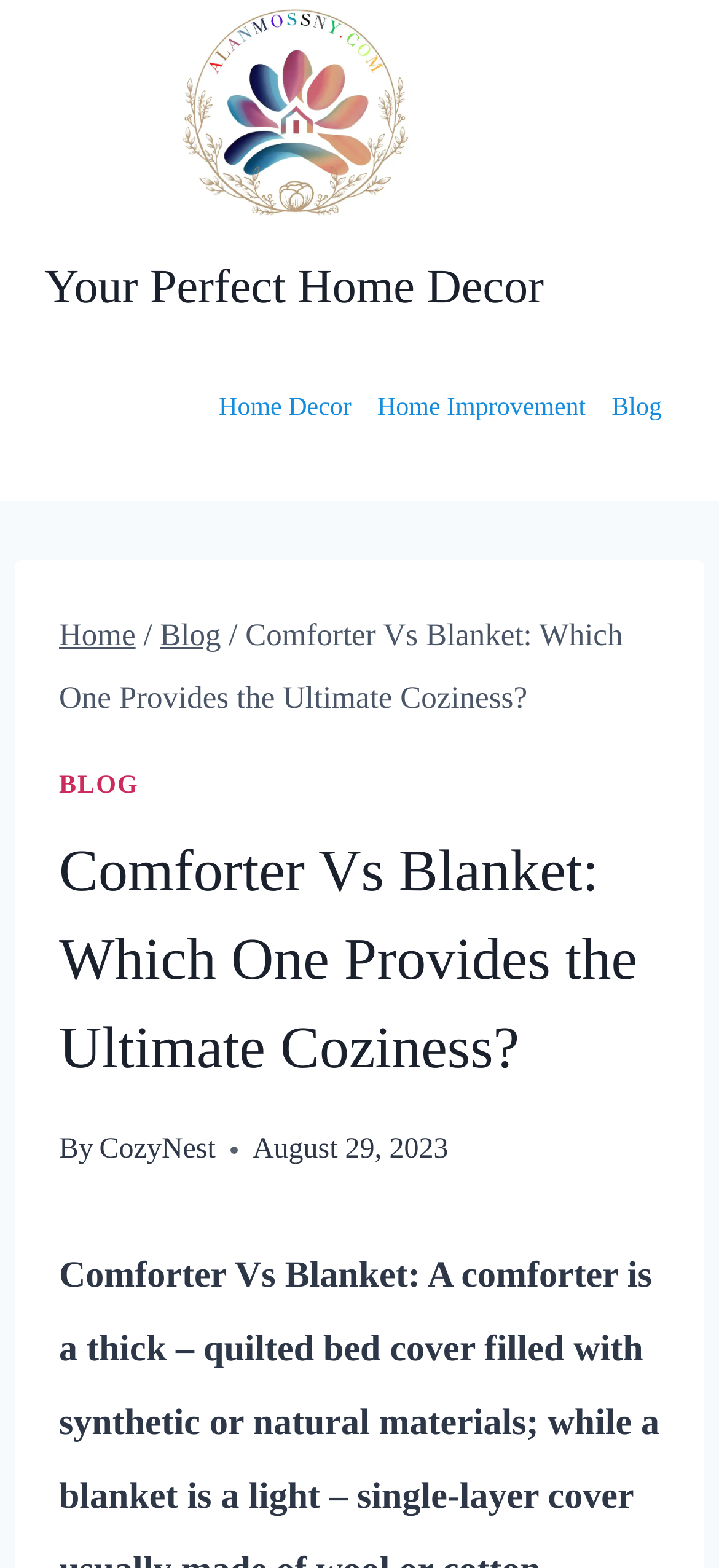Based on the description "Home Decor", find the bounding box of the specified UI element.

[0.286, 0.228, 0.507, 0.293]